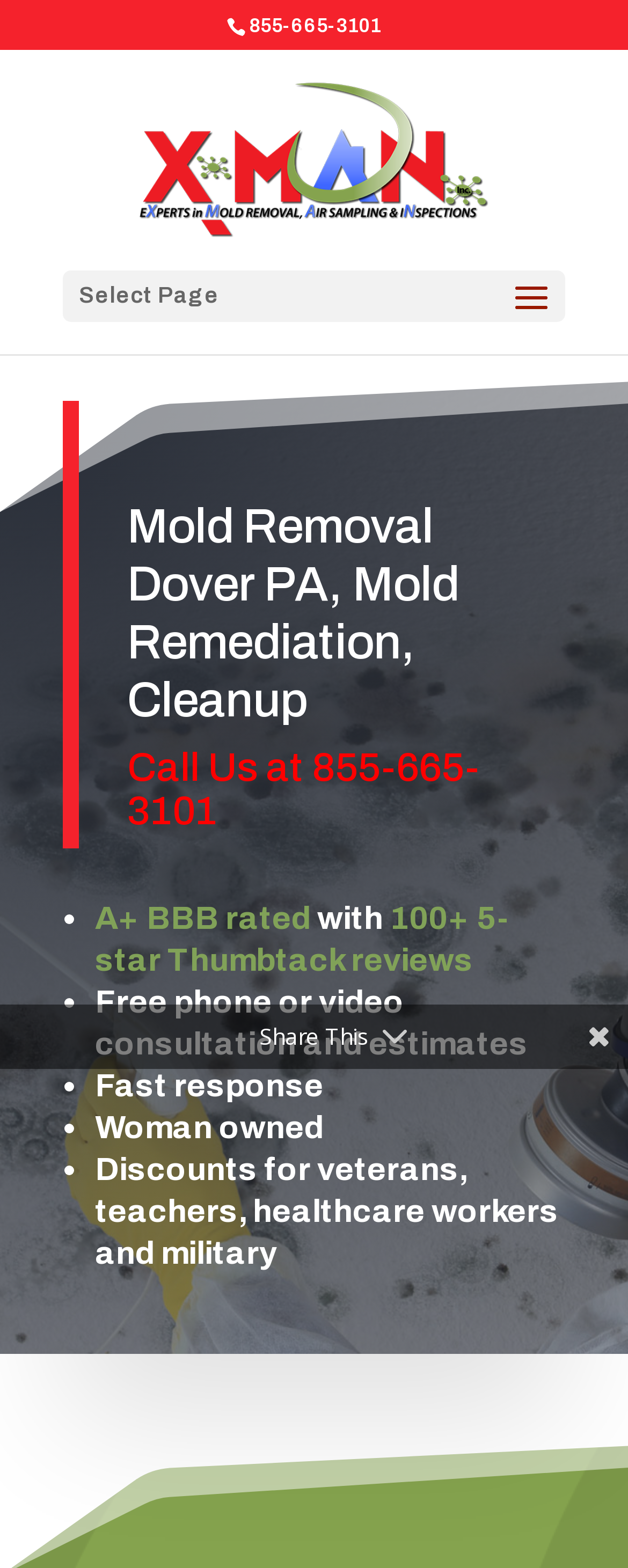Using the information shown in the image, answer the question with as much detail as possible: What is the phone number to call for mold removal services?

I found the phone number by looking at the static text element with the content '855-665-3101' which is located at the top of the webpage, and also repeated as a link in the heading section.